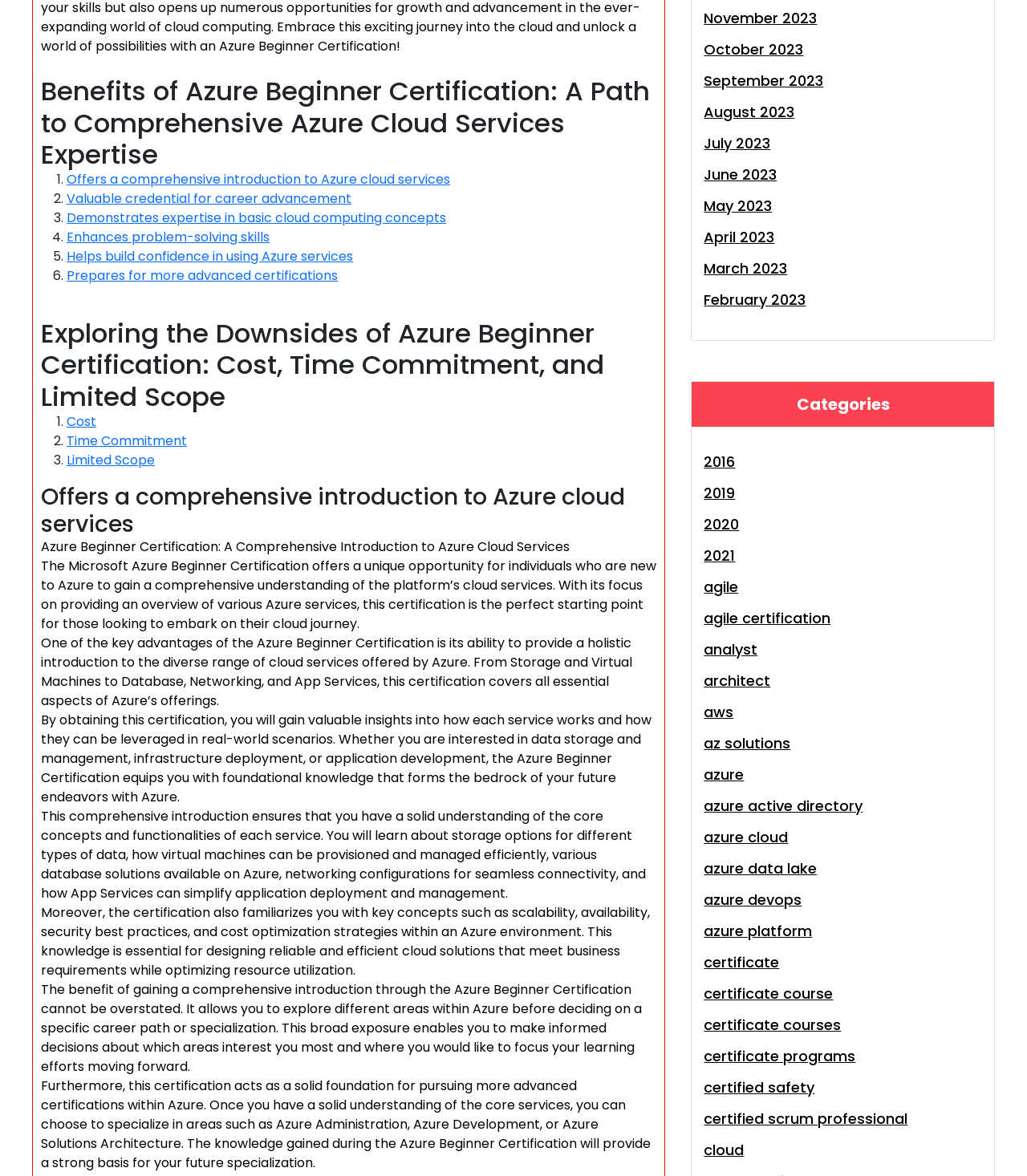Identify the bounding box coordinates of the area that should be clicked in order to complete the given instruction: "Click Blender の設定". The bounding box coordinates should be four float numbers between 0 and 1, i.e., [left, top, right, bottom].

None